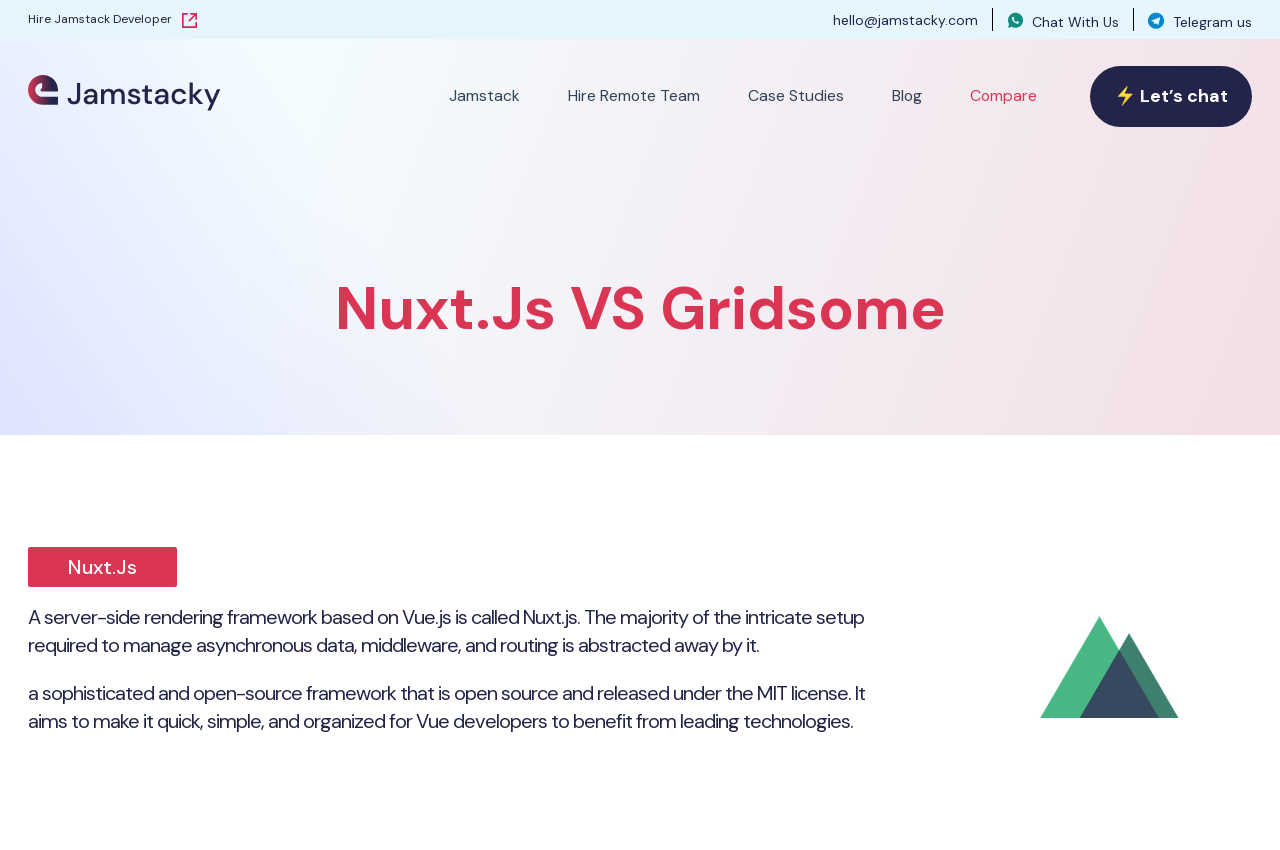Identify the bounding box coordinates of the area that should be clicked in order to complete the given instruction: "Open 'hello@jamstacky.com'". The bounding box coordinates should be four float numbers between 0 and 1, i.e., [left, top, right, bottom].

[0.651, 0.012, 0.764, 0.036]